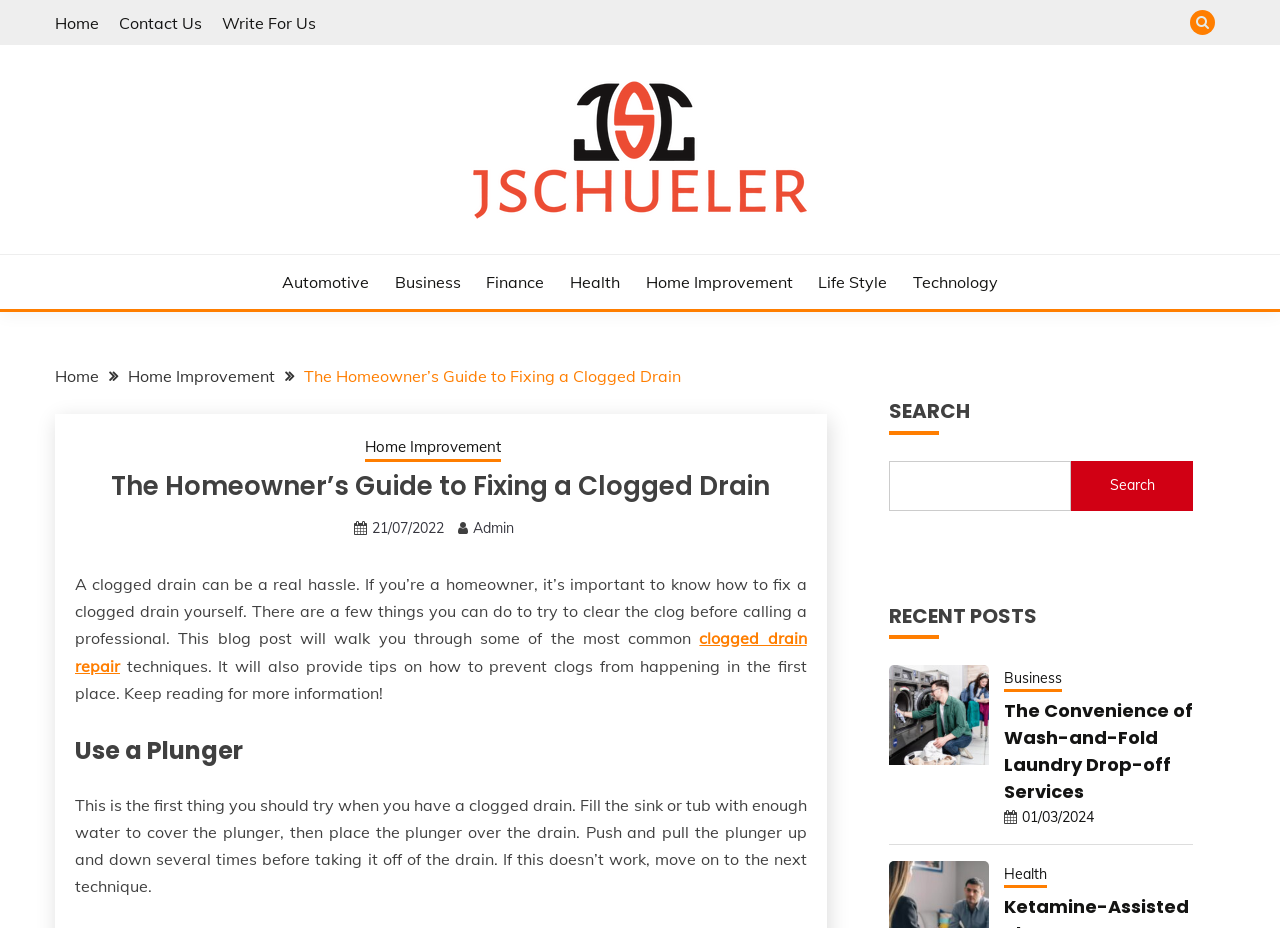Identify and extract the main heading from the webpage.

The Homeowner’s Guide to Fixing a Clogged Drain